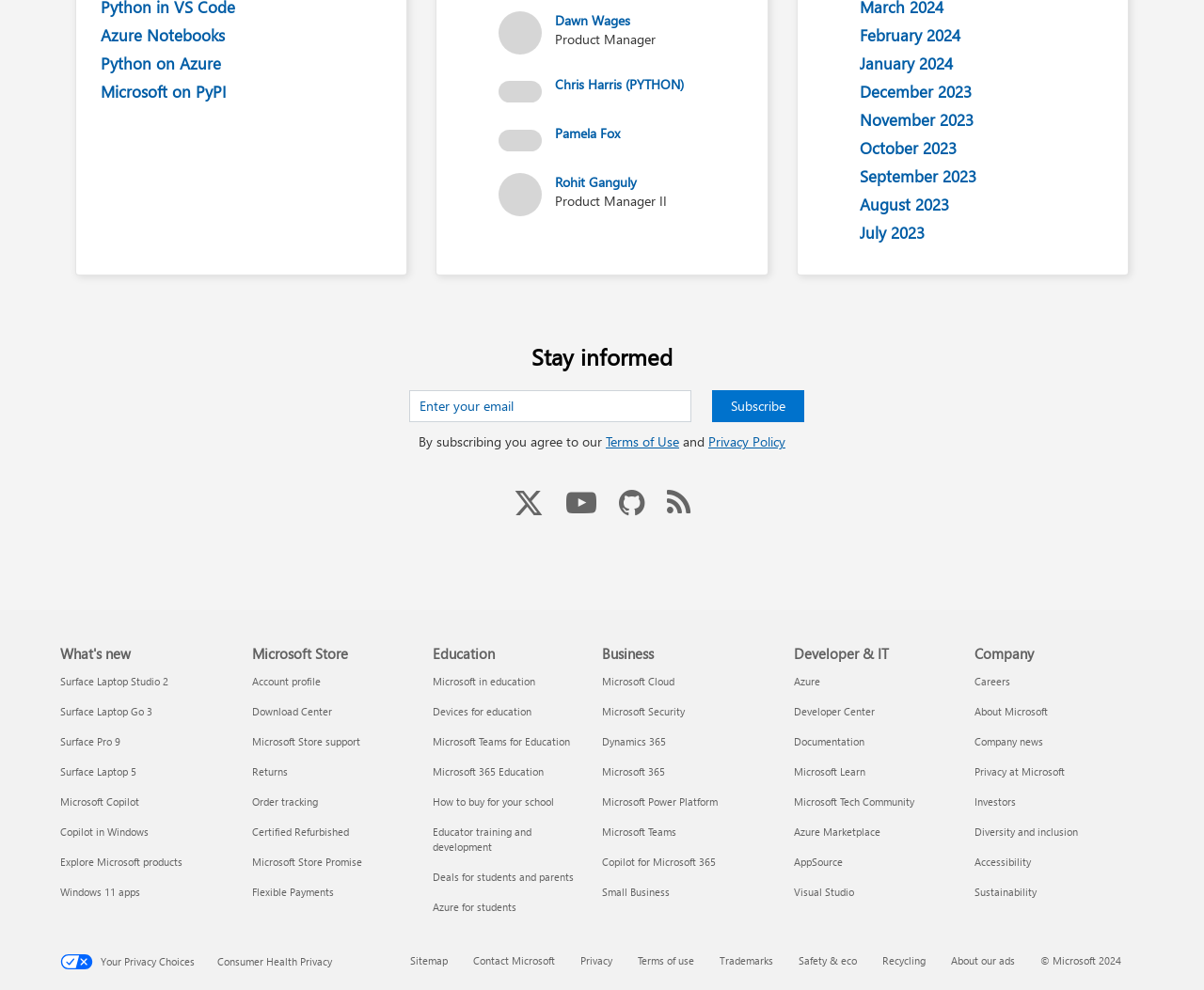Please identify the bounding box coordinates of the element's region that I should click in order to complete the following instruction: "View Surface Laptop Studio 2 What's new". The bounding box coordinates consist of four float numbers between 0 and 1, i.e., [left, top, right, bottom].

[0.05, 0.681, 0.14, 0.696]